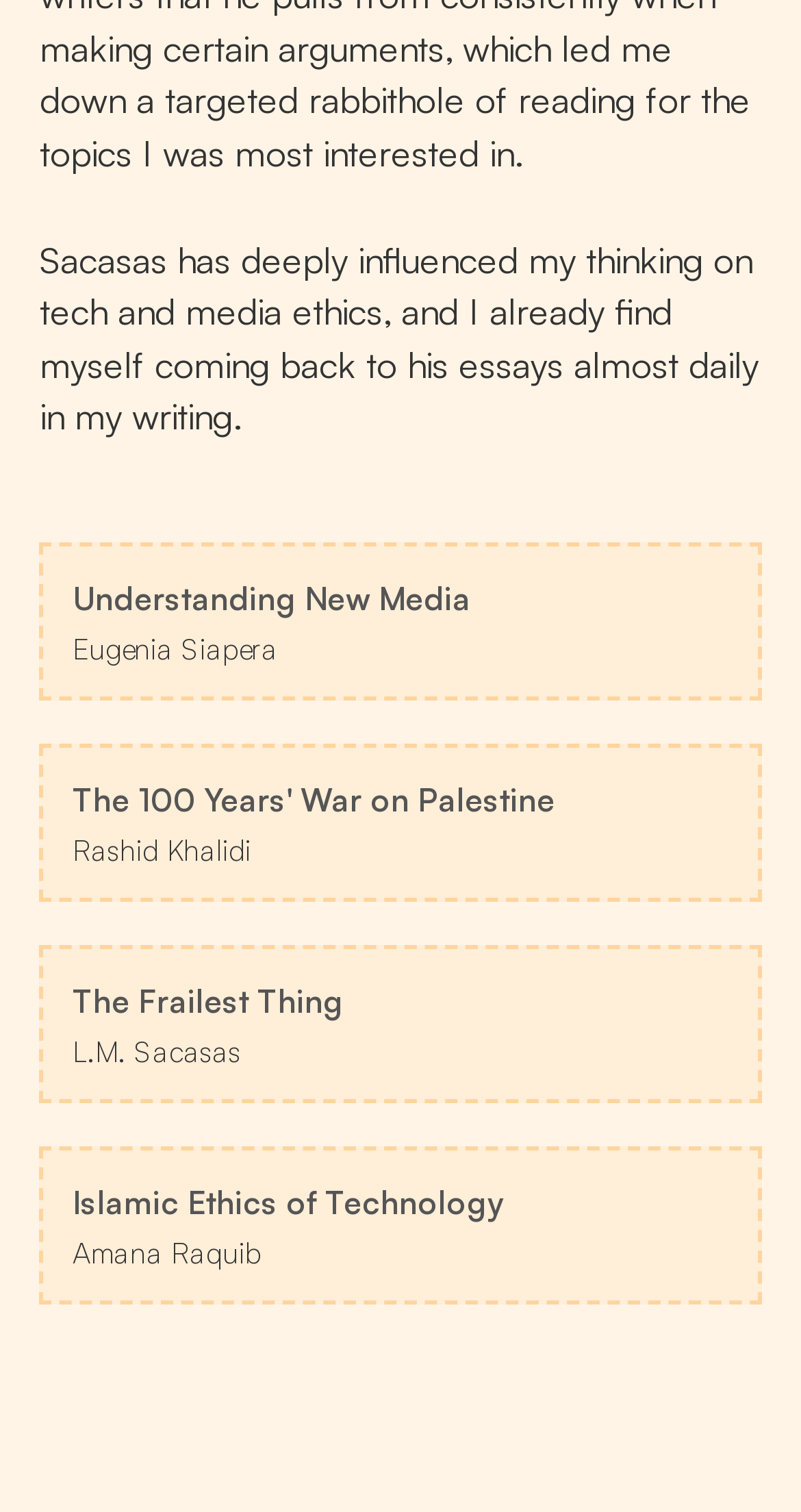How many links are present on the webpage?
Based on the visual, give a brief answer using one word or a short phrase.

4